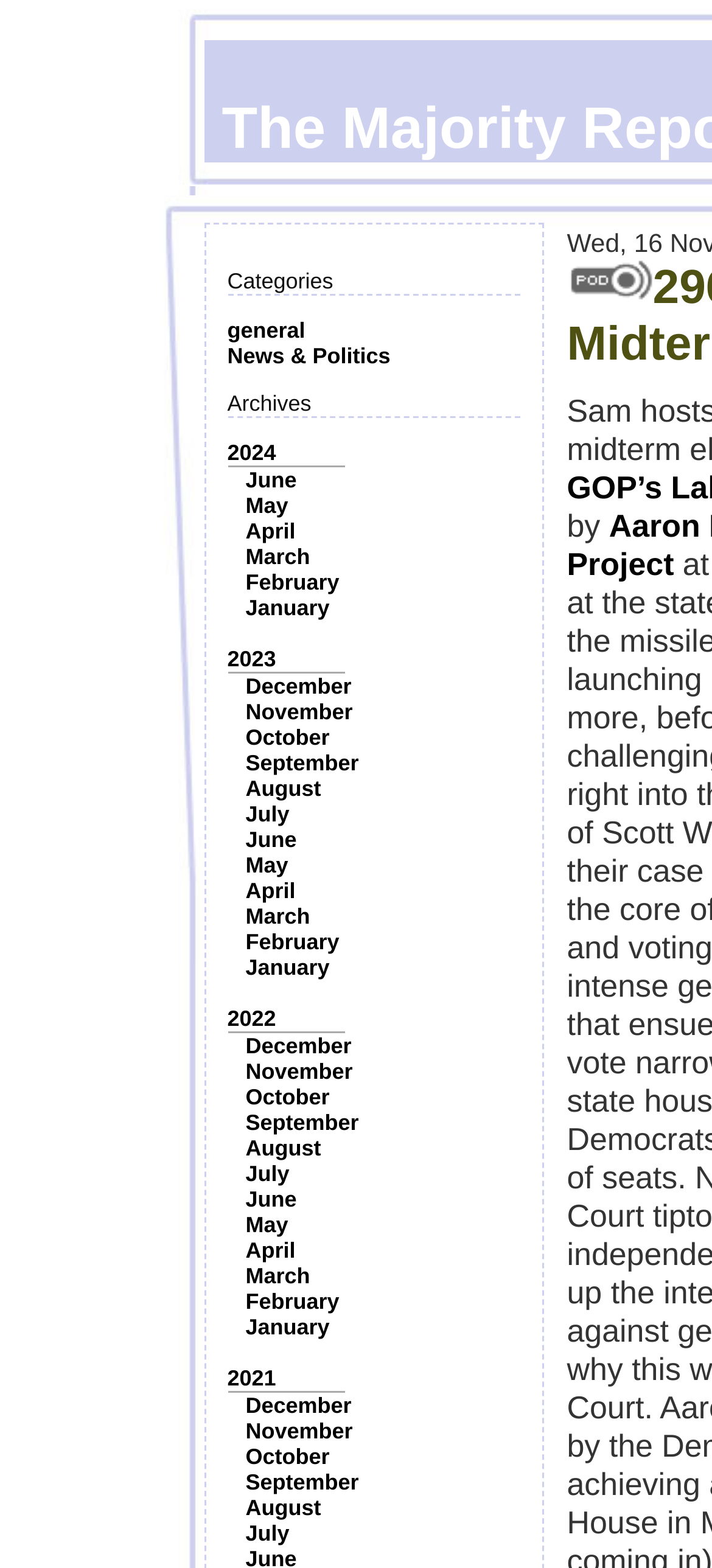Identify the bounding box coordinates of the element to click to follow this instruction: 'Browse archives for June'. Ensure the coordinates are four float values between 0 and 1, provided as [left, top, right, bottom].

[0.345, 0.298, 0.417, 0.314]